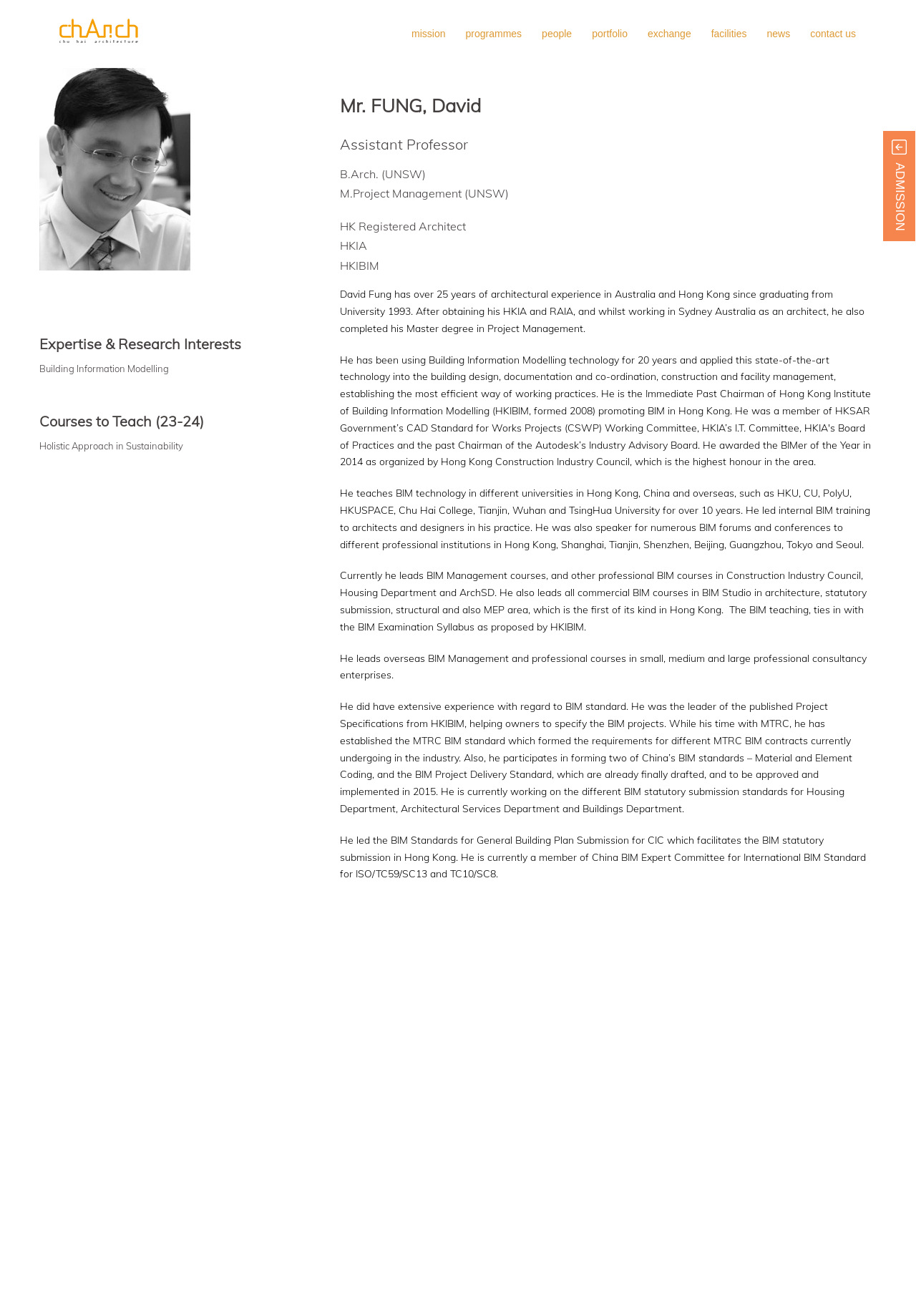Using the information in the image, give a comprehensive answer to the question: 
What is the name of the university where Mr. Fung obtained his Master degree?

After analyzing the webpage, I found a heading element with the text 'B.Arch. (UNSW) M.Project Management (UNSW)' which indicates that Mr. Fung obtained his Master degree from the University of New South Wales (UNSW).